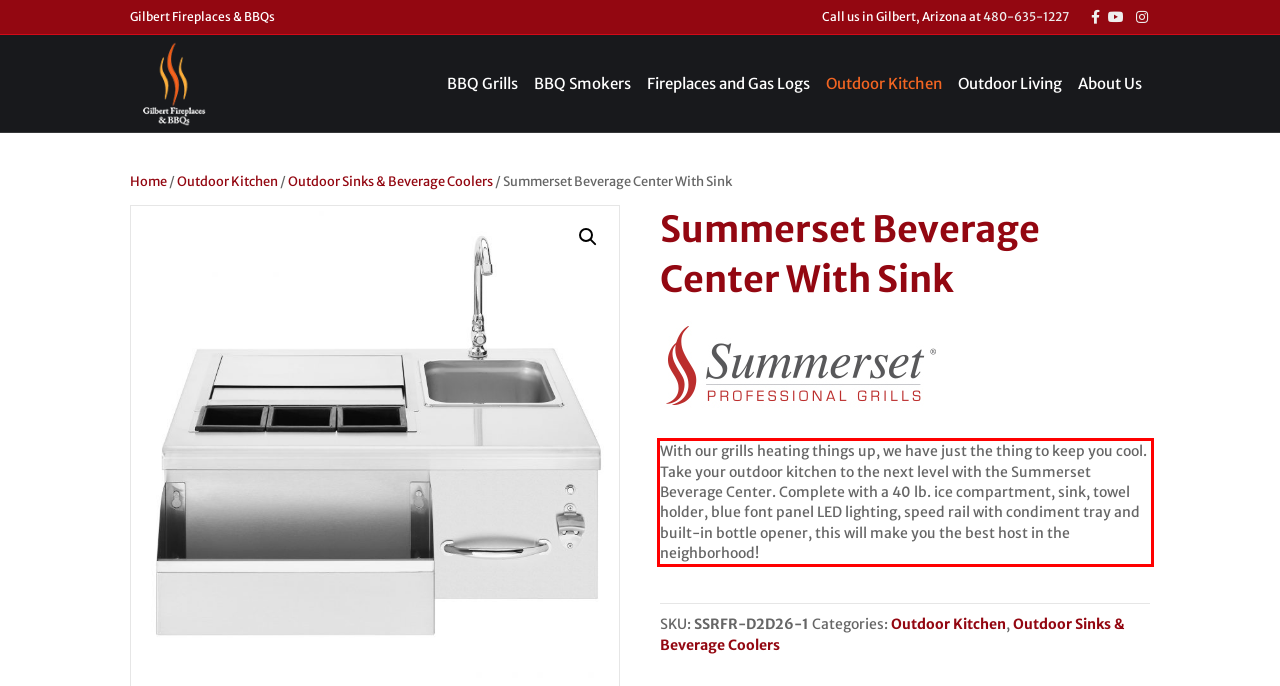Please examine the webpage screenshot and extract the text within the red bounding box using OCR.

With our grills heating things up, we have just the thing to keep you cool. Take your outdoor kitchen to the next level with the Summerset Beverage Center. Complete with a 40 lb. ice compartment, sink, towel holder, blue font panel LED lighting, speed rail with condiment tray and built-in bottle opener, this will make you the best host in the neighborhood!